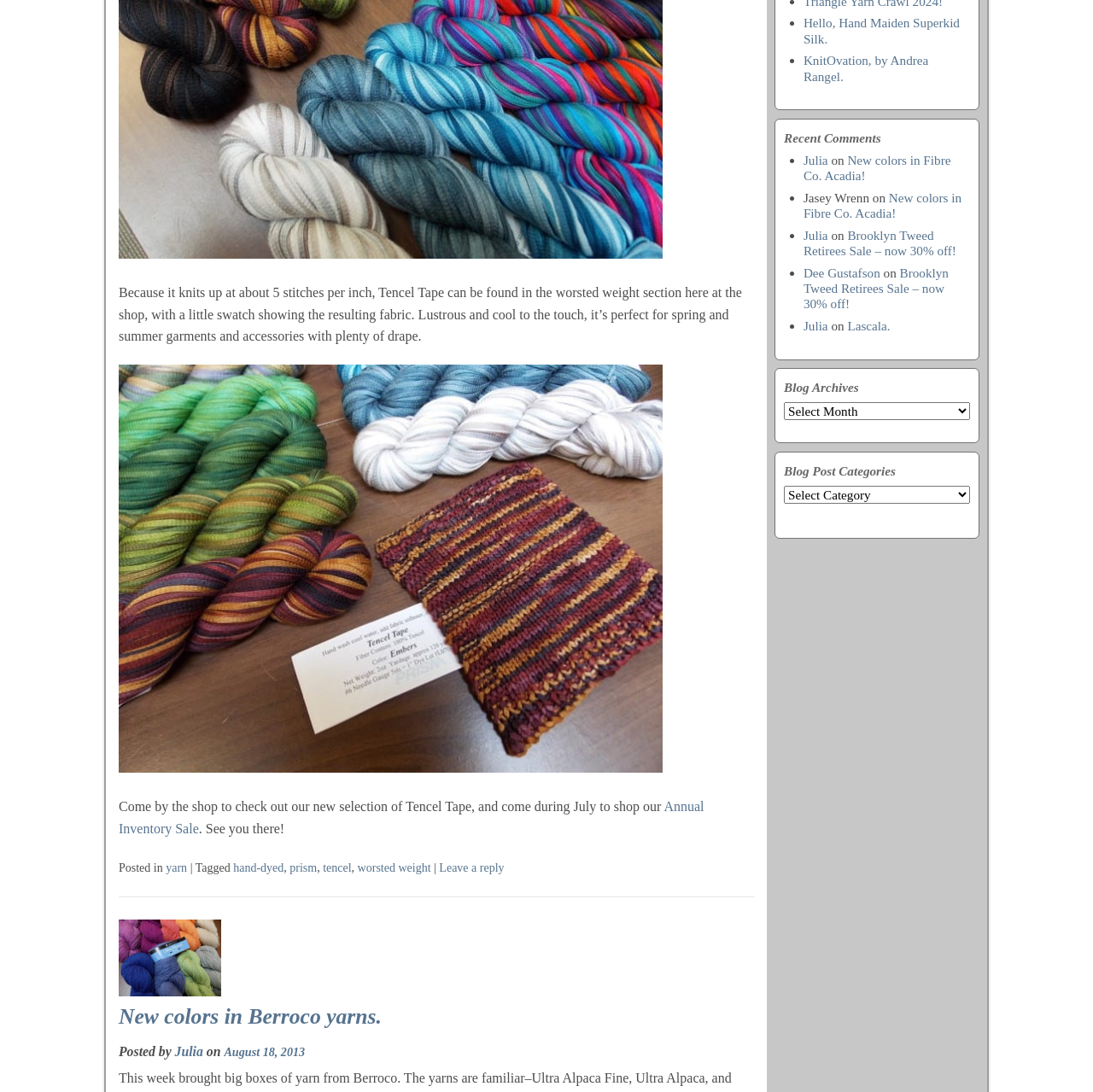Identify the coordinates of the bounding box for the element described below: "Dee Gustafson". Return the coordinates as four float numbers between 0 and 1: [left, top, right, bottom].

[0.735, 0.243, 0.805, 0.256]